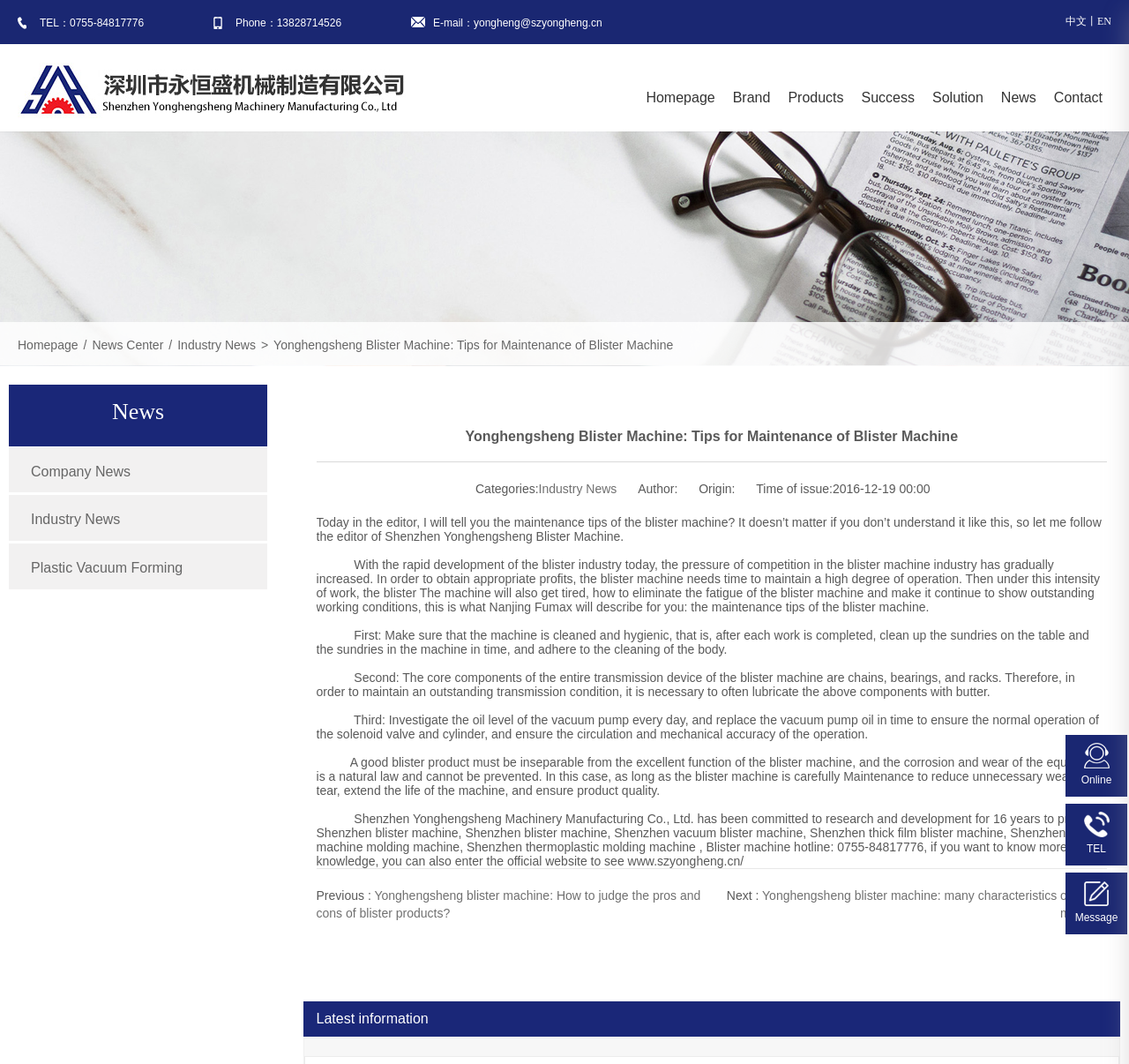What is the phone number of Shenzhen Yonghengsheng Machinery Manufacturing Co., Ltd.?
Could you please answer the question thoroughly and with as much detail as possible?

The phone number can be found in the top section of the webpage, where the company's contact information is listed.